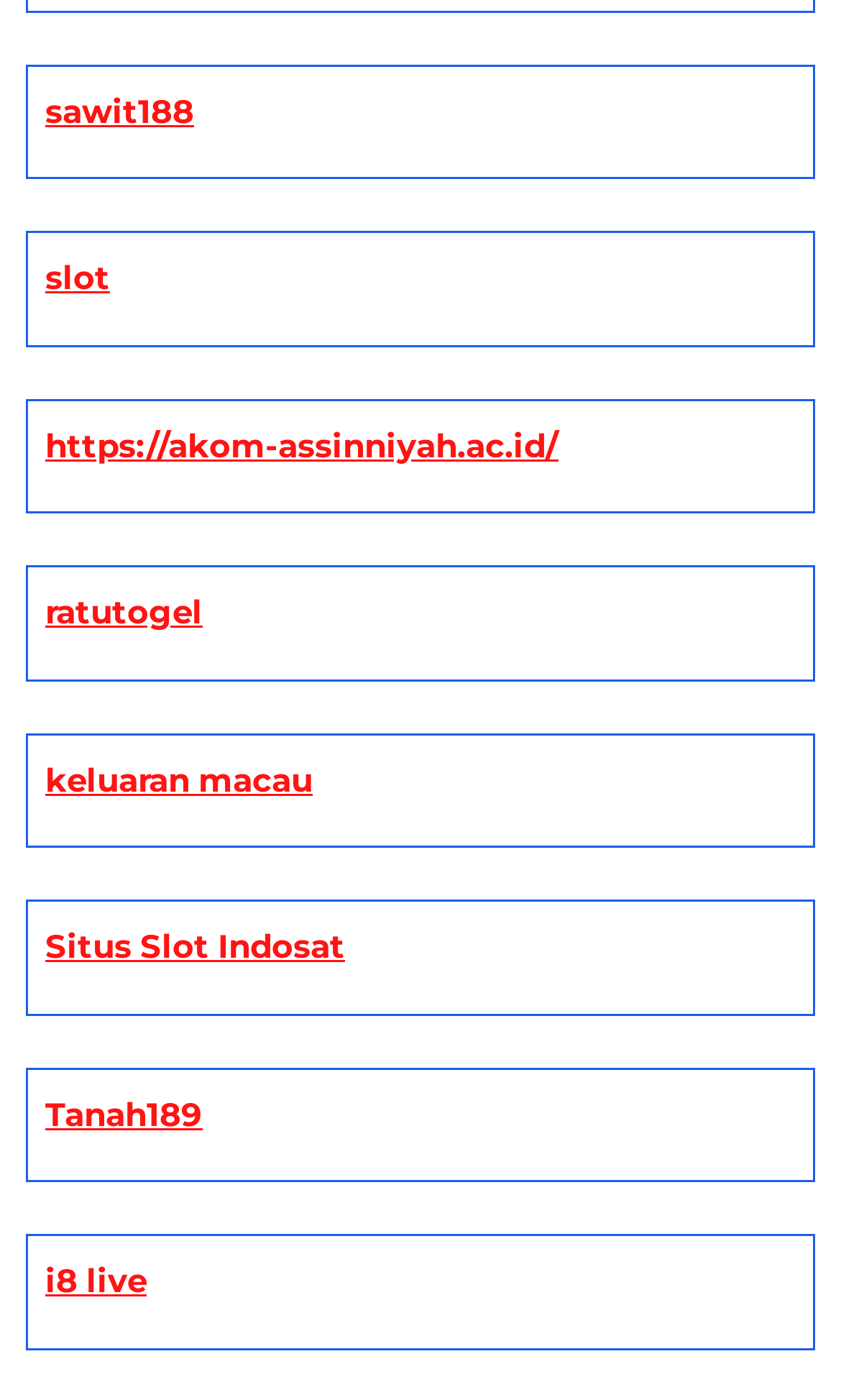Please determine the bounding box coordinates of the section I need to click to accomplish this instruction: "Click on the link to view the post dated December 8, 2018".

None